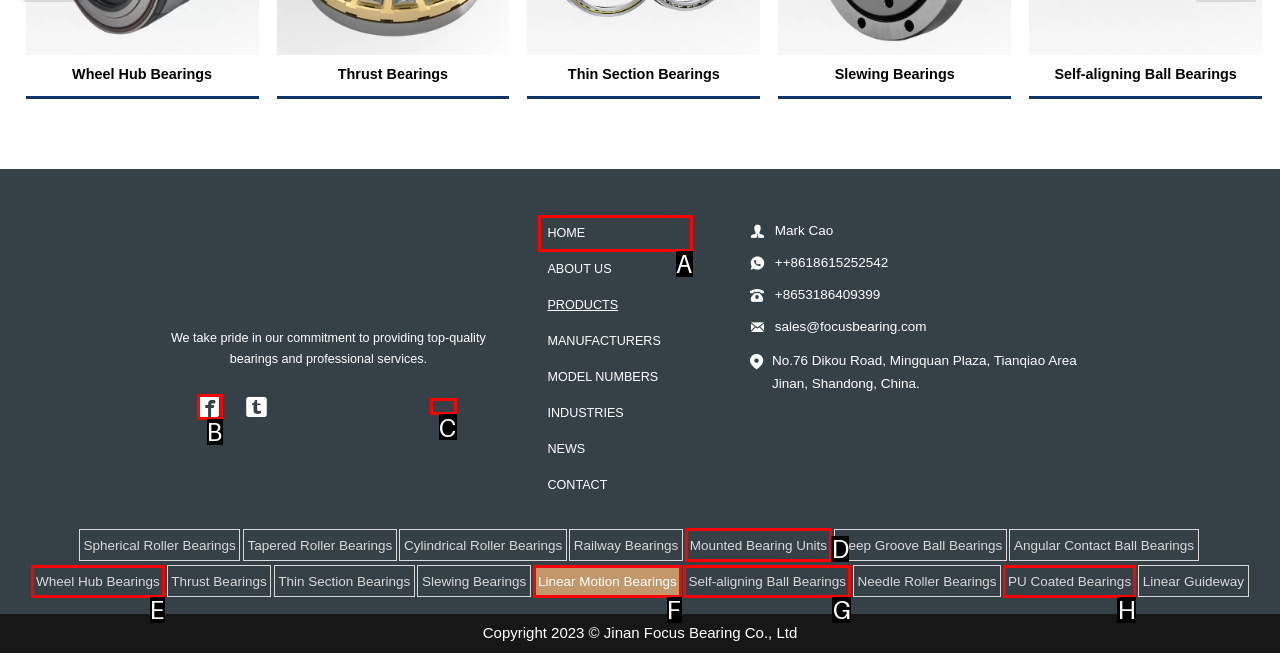Identify the appropriate choice to fulfill this task: Click the HOME link
Respond with the letter corresponding to the correct option.

A